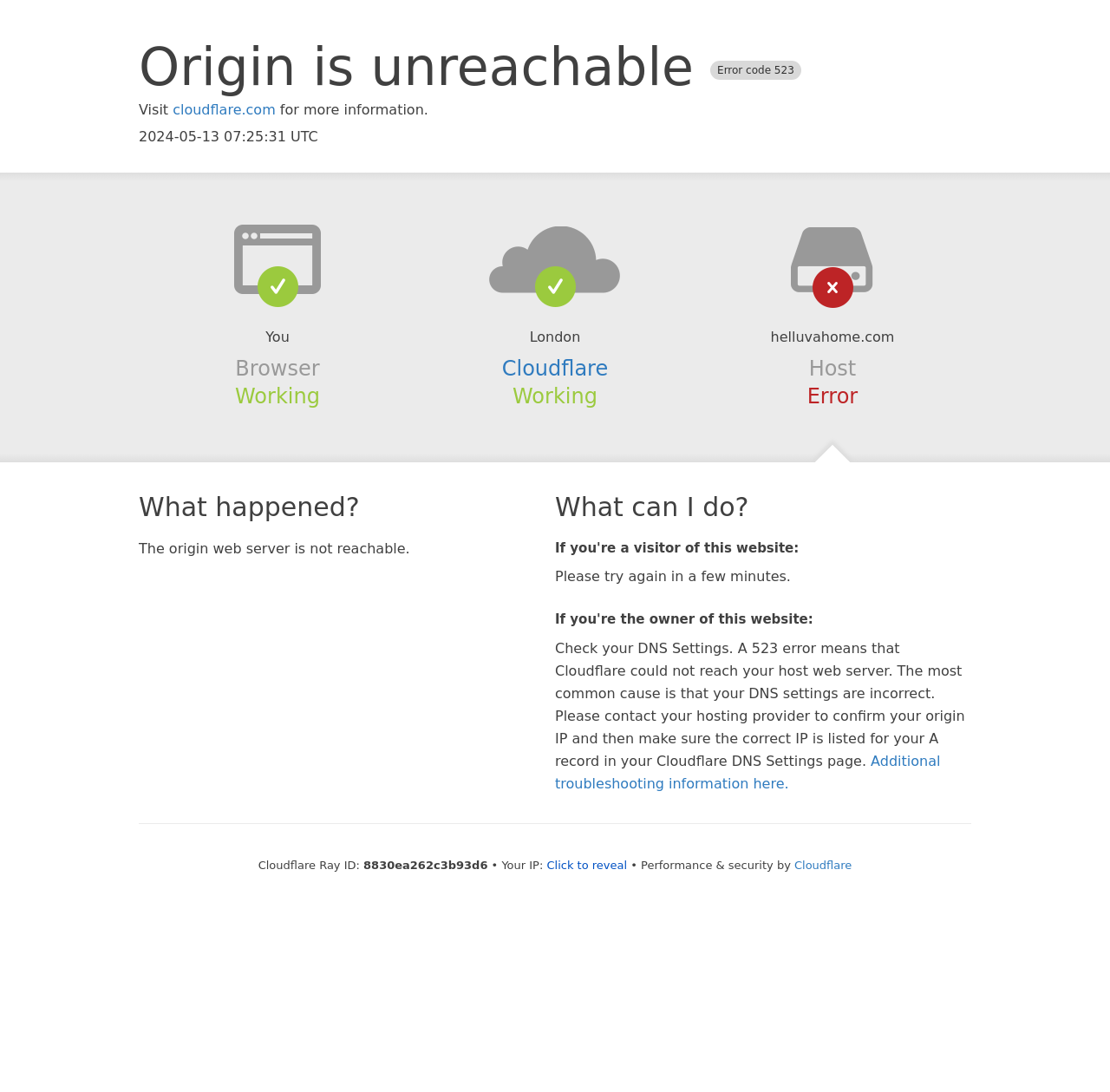What is the main heading displayed on the webpage? Please provide the text.

Origin is unreachable Error code 523